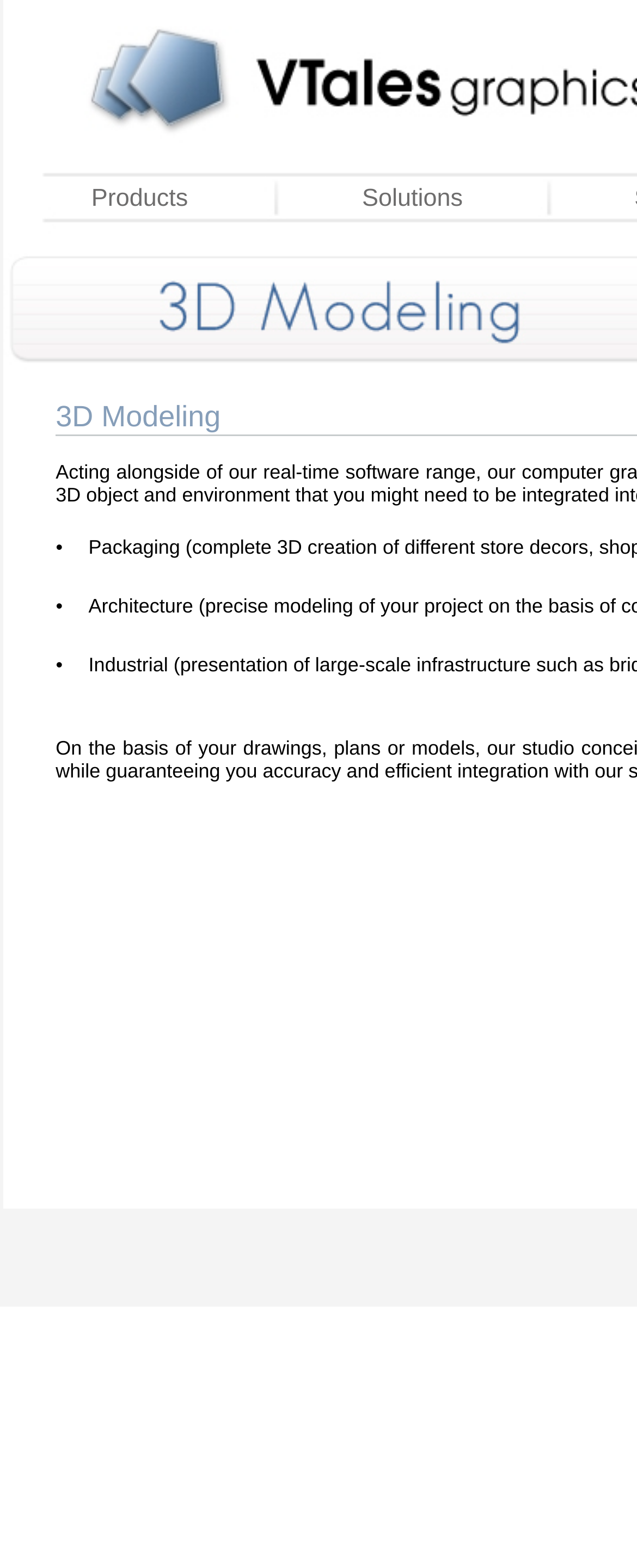What is the layout structure of the webpage?
Answer the question with a single word or phrase by looking at the picture.

Table layout